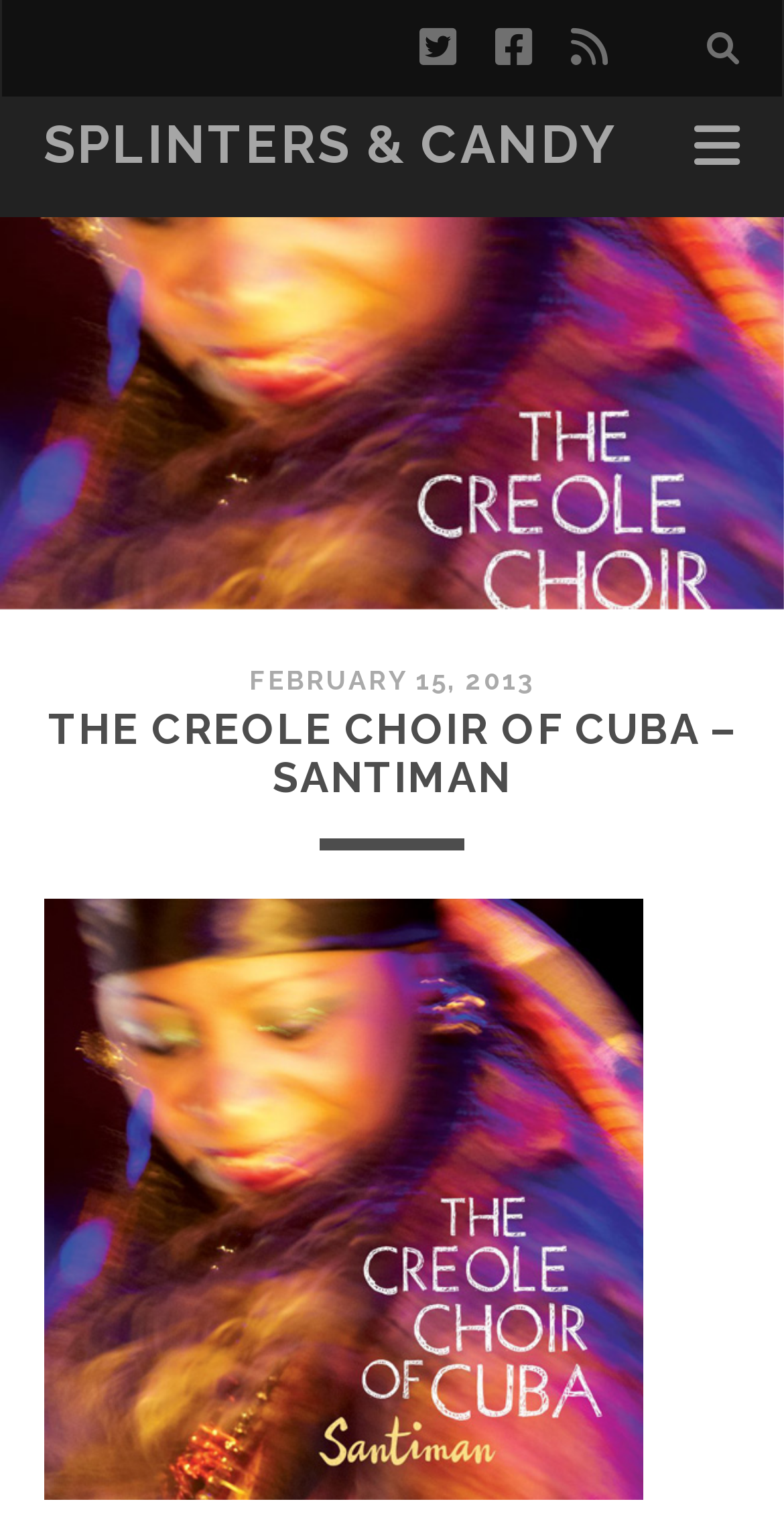Based on the image, please respond to the question with as much detail as possible:
What is the name of the choir?

I found the name of the choir by looking at the heading element that says 'THE CREOLE CHOIR OF CUBA – SANTIMAN'. The name of the choir is 'The Creole Choir of Cuba'.